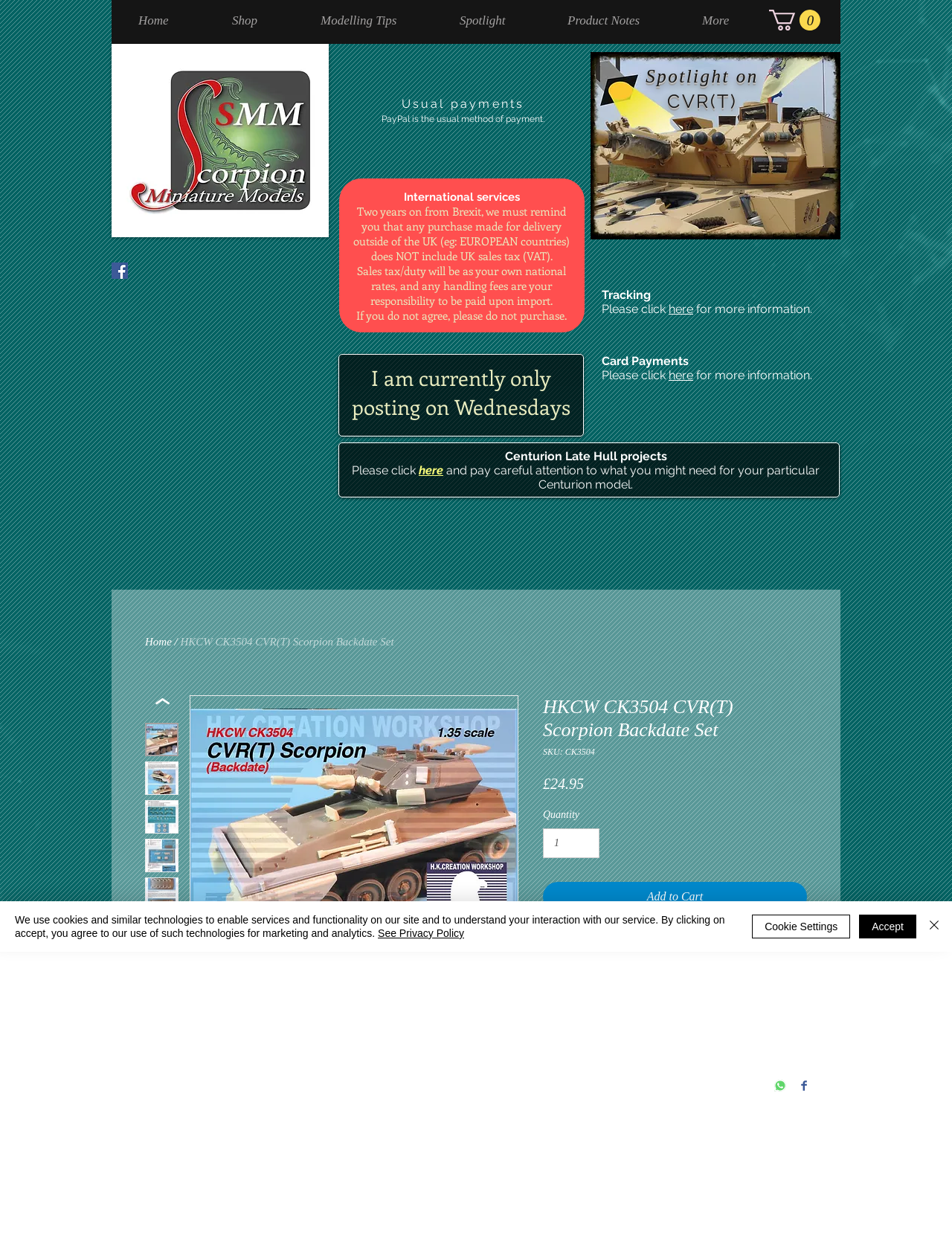What is the refund policy?
Please use the image to deliver a detailed and complete answer.

I found the refund policy by reading the static text element on the webpage, which states 'Customer satisfaction is our greatest priority. If the customer is happy, then we are happy.' This indicates that the refund policy is focused on ensuring customer satisfaction.